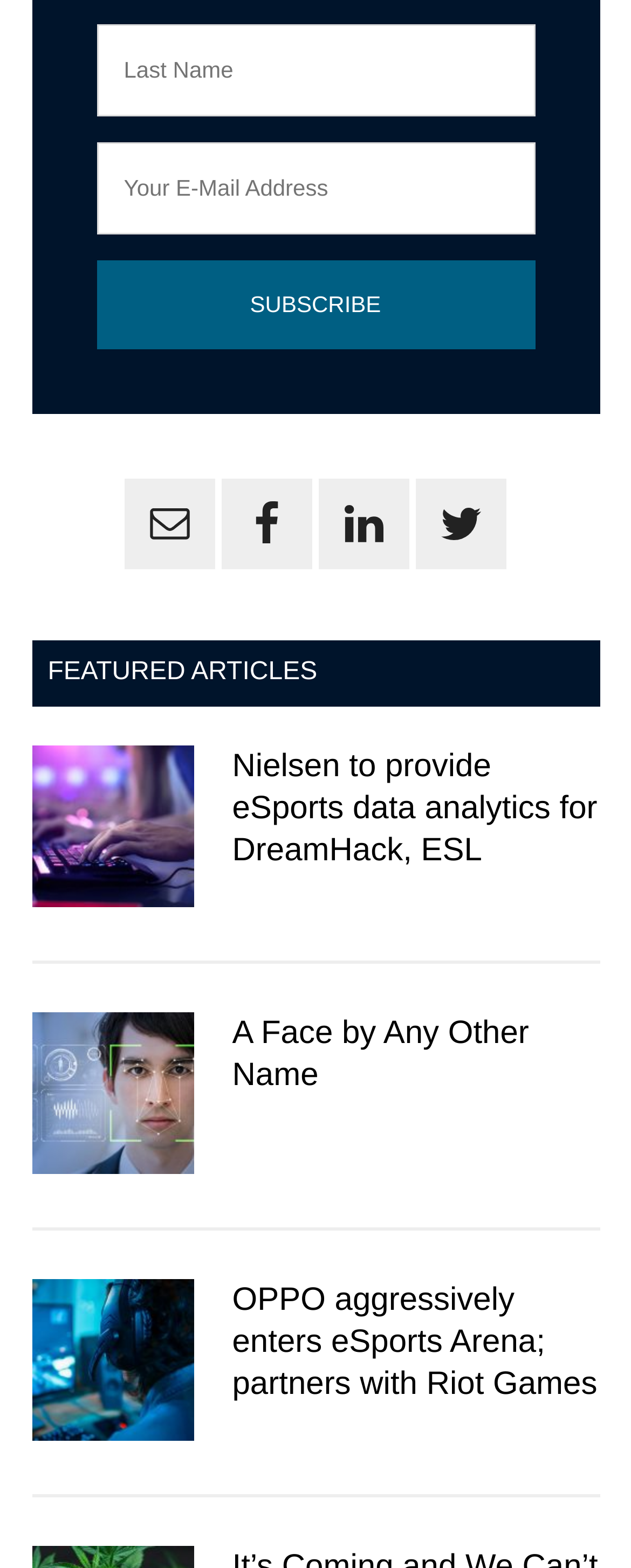Locate the bounding box coordinates of the clickable element to fulfill the following instruction: "Read about Nielsen providing eSports data analytics". Provide the coordinates as four float numbers between 0 and 1 in the format [left, top, right, bottom].

[0.368, 0.477, 0.947, 0.553]